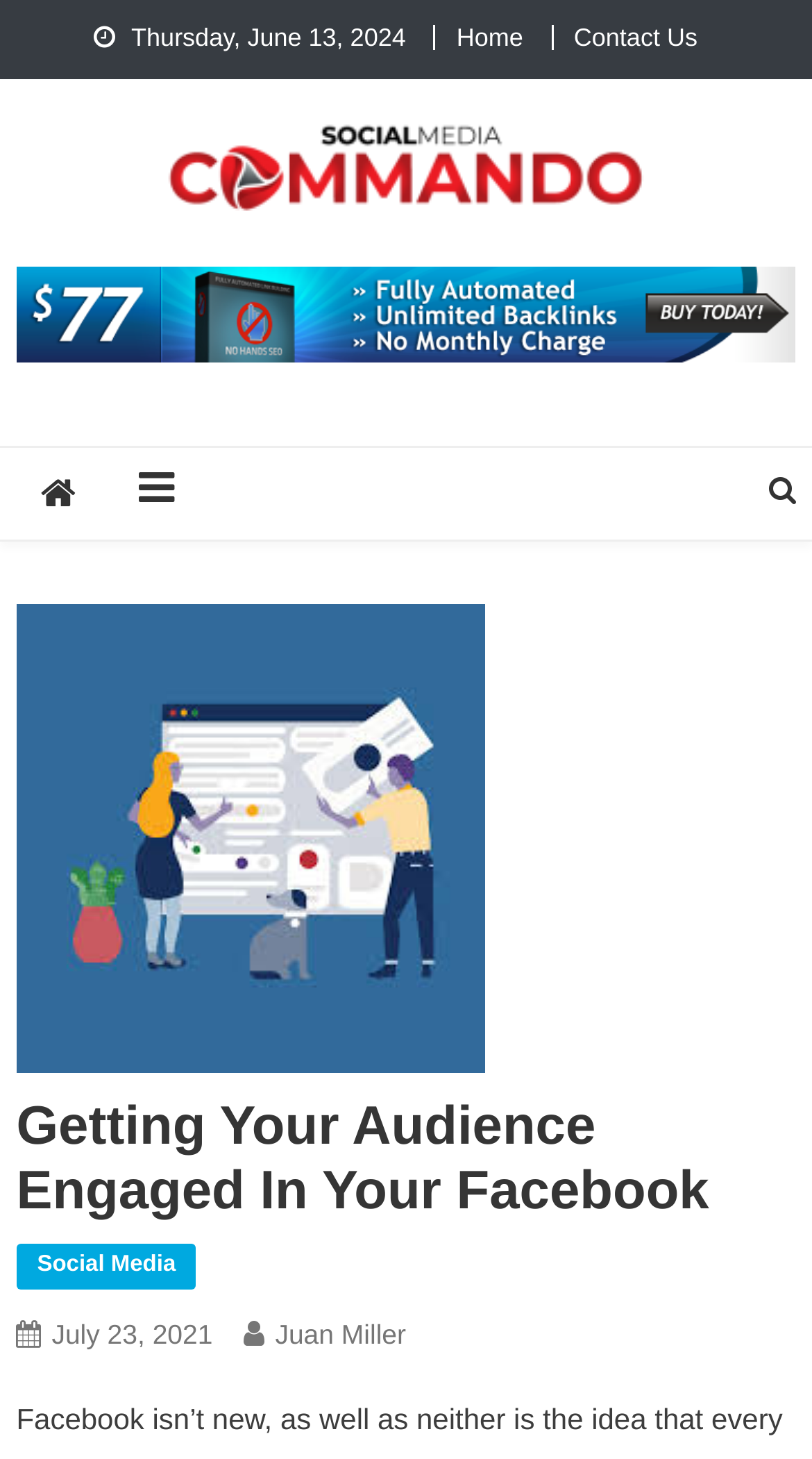What is the date displayed at the top of the webpage?
Please provide a single word or phrase as your answer based on the image.

Thursday, June 13, 2024